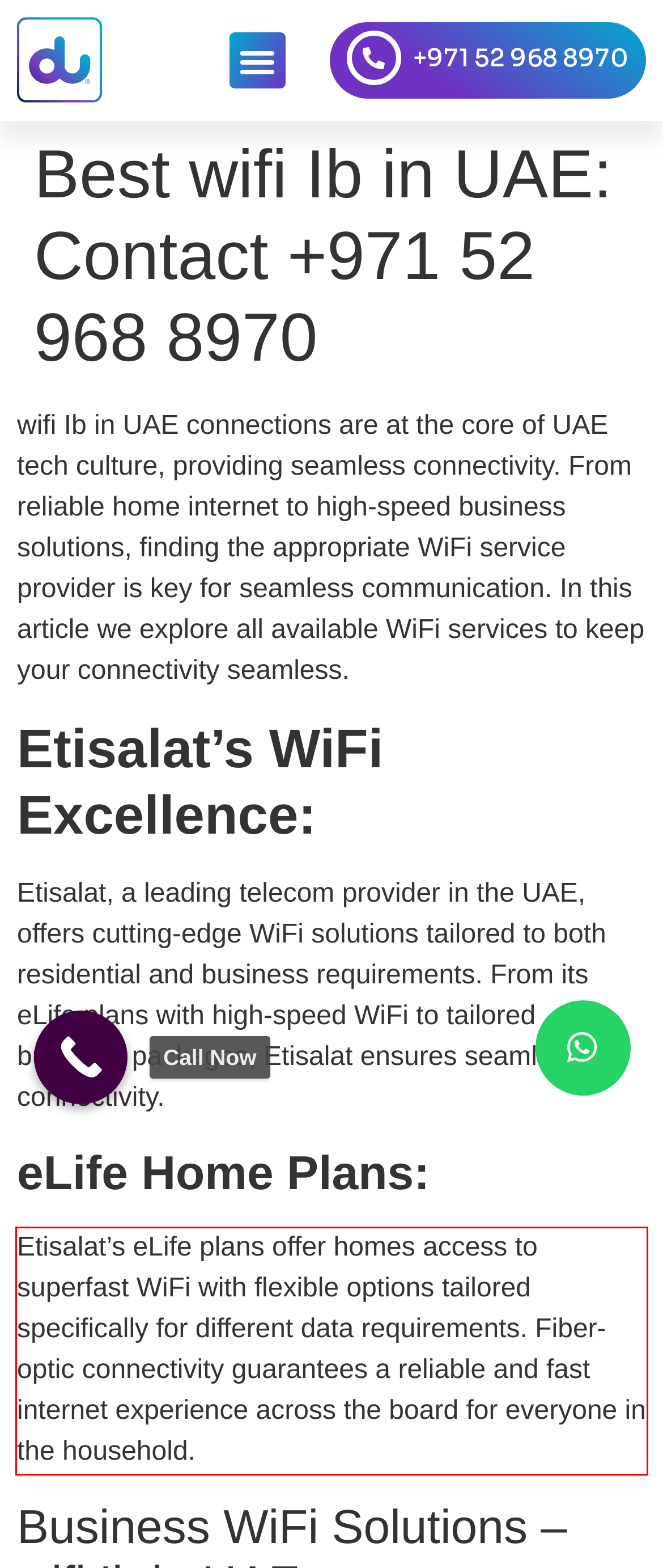Examine the screenshot of the webpage, locate the red bounding box, and perform OCR to extract the text contained within it.

Etisalat’s eLife plans offer homes access to superfast WiFi with flexible options tailored specifically for different data requirements. Fiber-optic connectivity guarantees a reliable and fast internet experience across the board for everyone in the household.